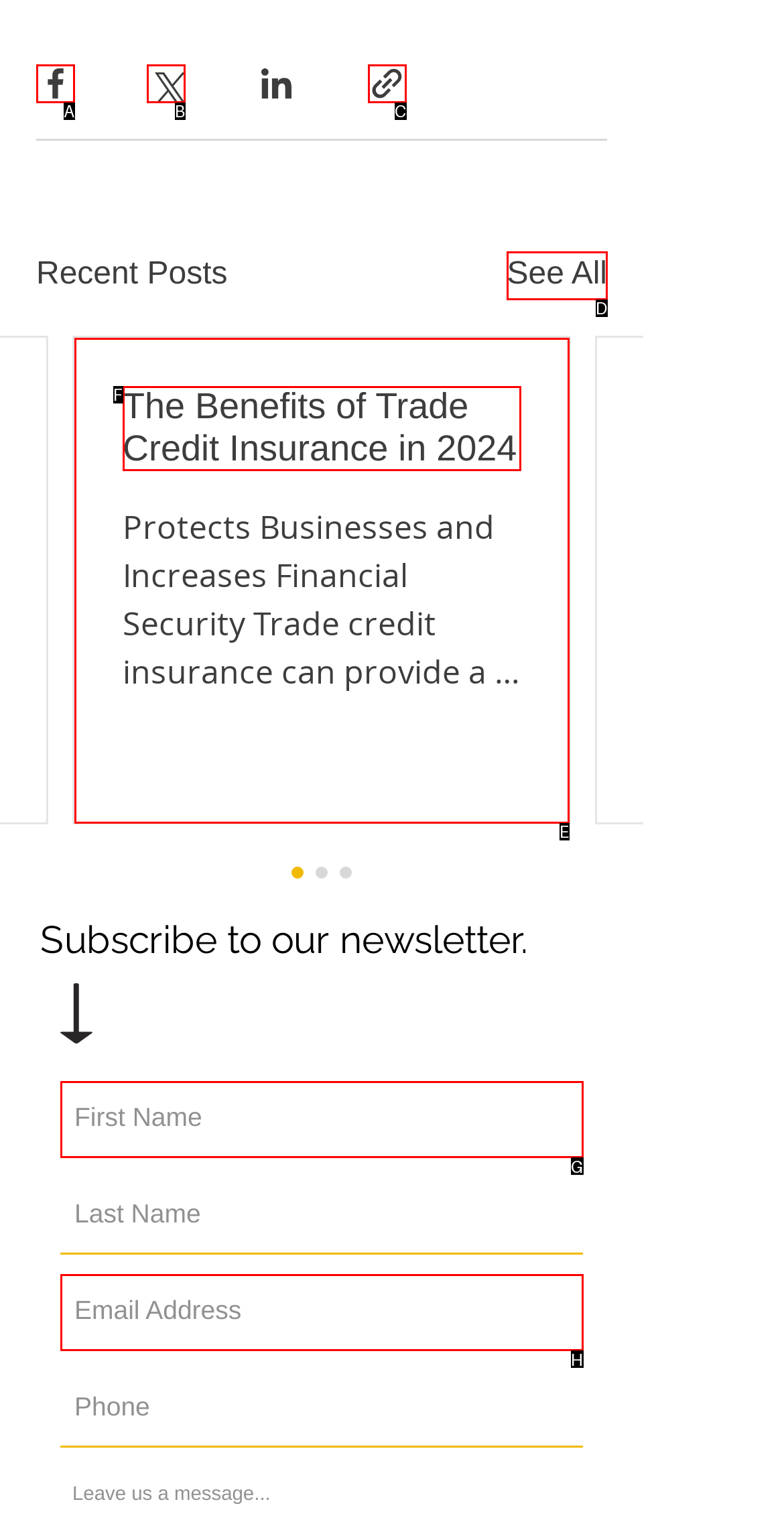Please determine which option aligns with the description: aria-label="Share via Facebook". Respond with the option’s letter directly from the available choices.

A